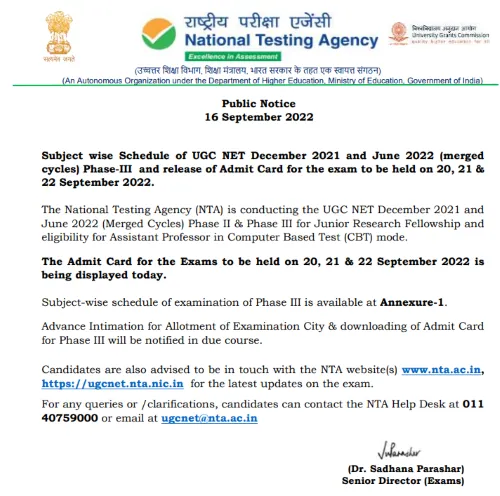Capture every detail in the image and describe it fully.

The image displays an official public notice issued by the National Testing Agency (NTA) on September 16, 2022. It provides crucial information regarding the UGC NET December 2021 and June 2022 examinations, particularly for the upcoming Phase III exam scheduled for September 20, 21, and 22, 2022. 

The notice highlights the release of the Admit Card necessary for candidates to appear in the examination. It emphasizes the importance of candidates downloading their Admit Cards from the official website, specifically detailing that those facing difficulties should reach out to the NTA Help Desk for support. The document is marked with the official NTA emblem, reinforcing its authenticity and significance in the context of academic assessments. The notice is signed by Dr. Sadhana Parashar, Senior Director of Exams.